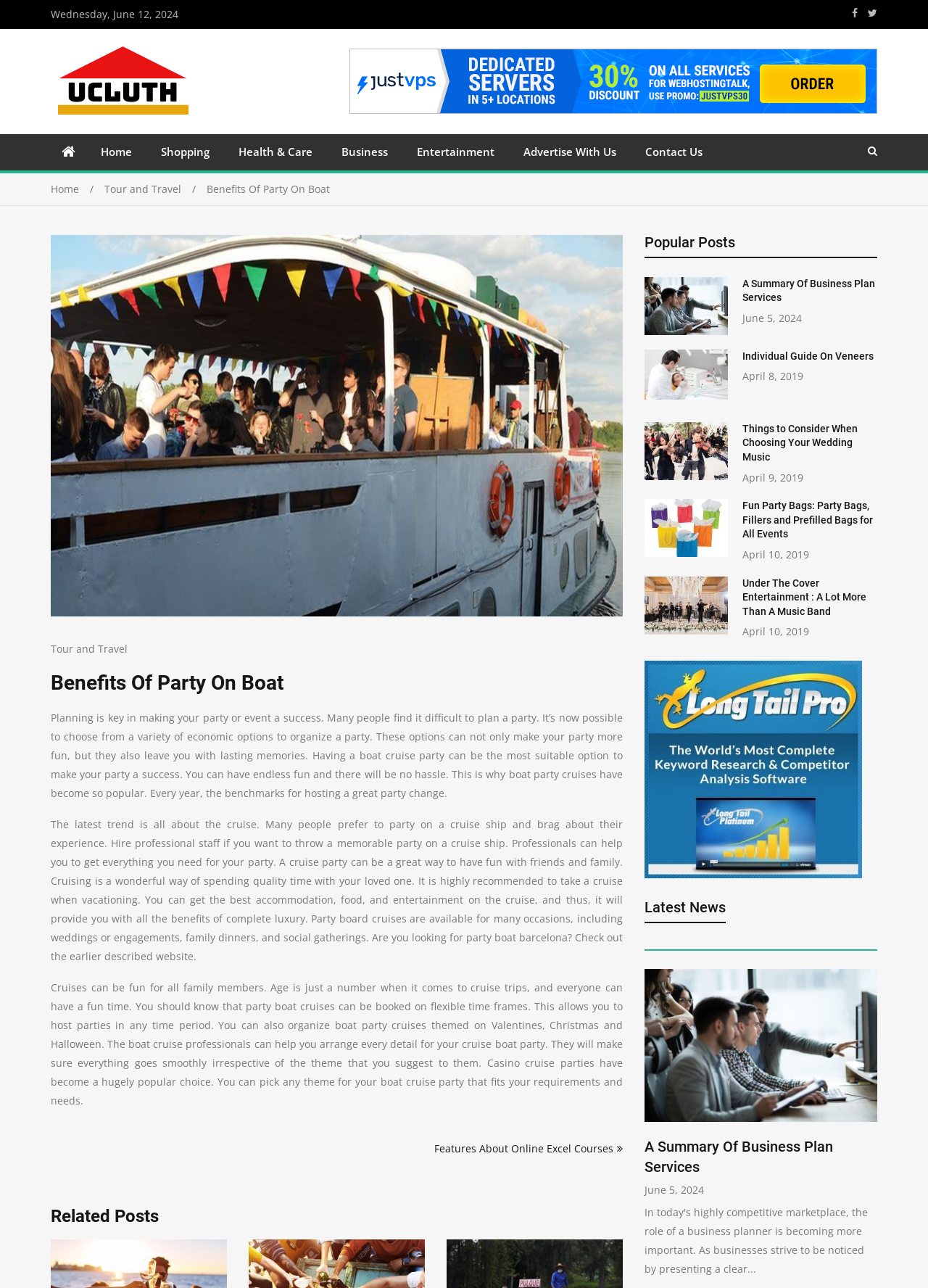Given the webpage screenshot and the description, determine the bounding box coordinates (top-left x, top-left y, bottom-right x, bottom-right y) that define the location of the UI element matching this description: Contact Us

[0.68, 0.104, 0.773, 0.132]